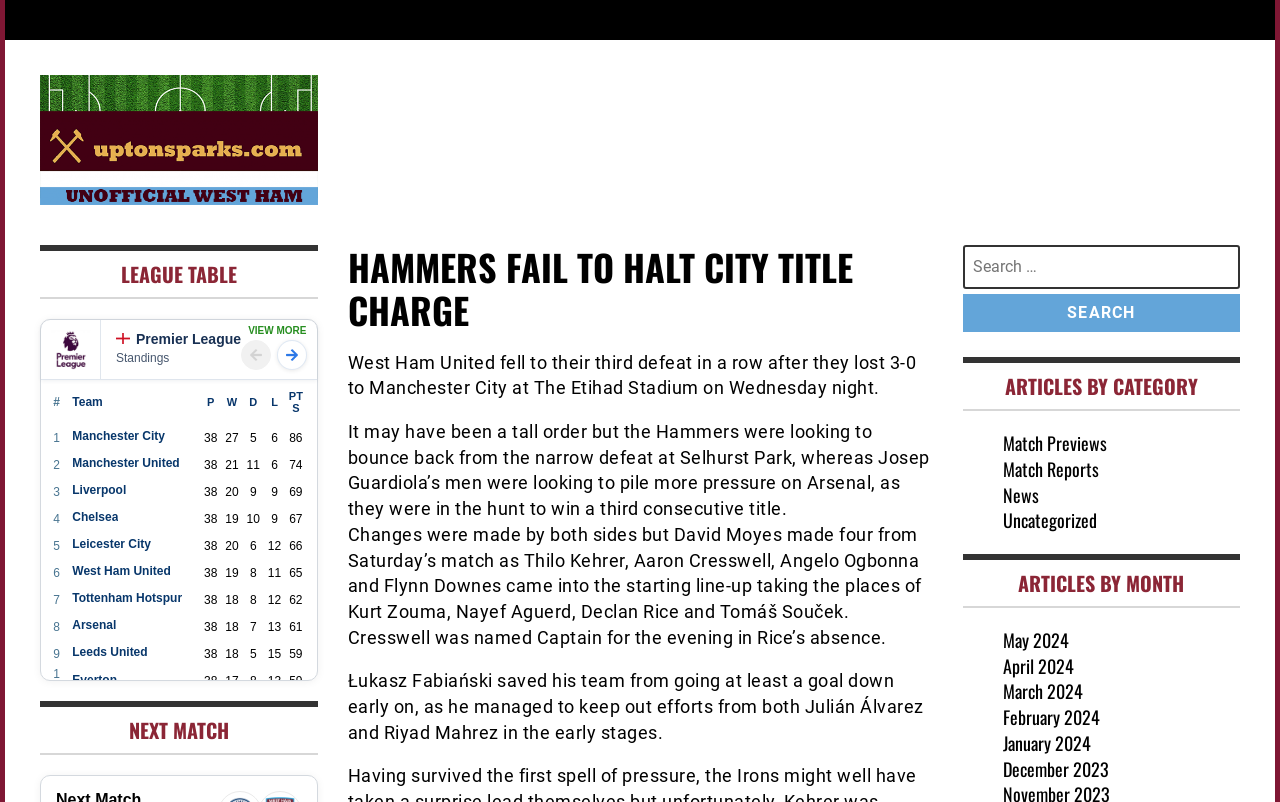Who is the captain of West Ham United for the evening?
Based on the image, provide your answer in one word or phrase.

Aaron Cresswell